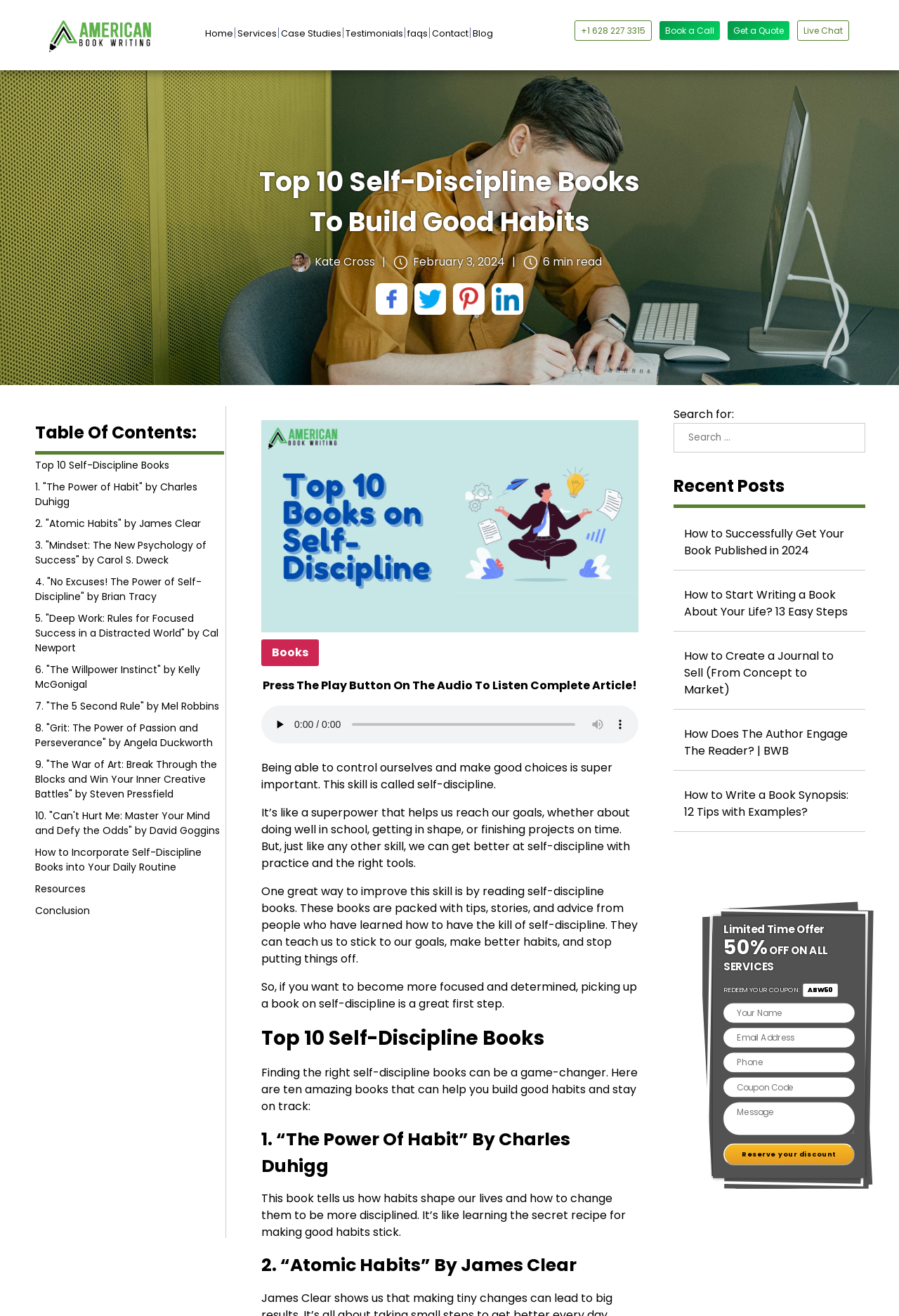Show the bounding box coordinates of the region that should be clicked to follow the instruction: "Click on the 'facebook sharing icon'."

[0.418, 0.215, 0.453, 0.239]